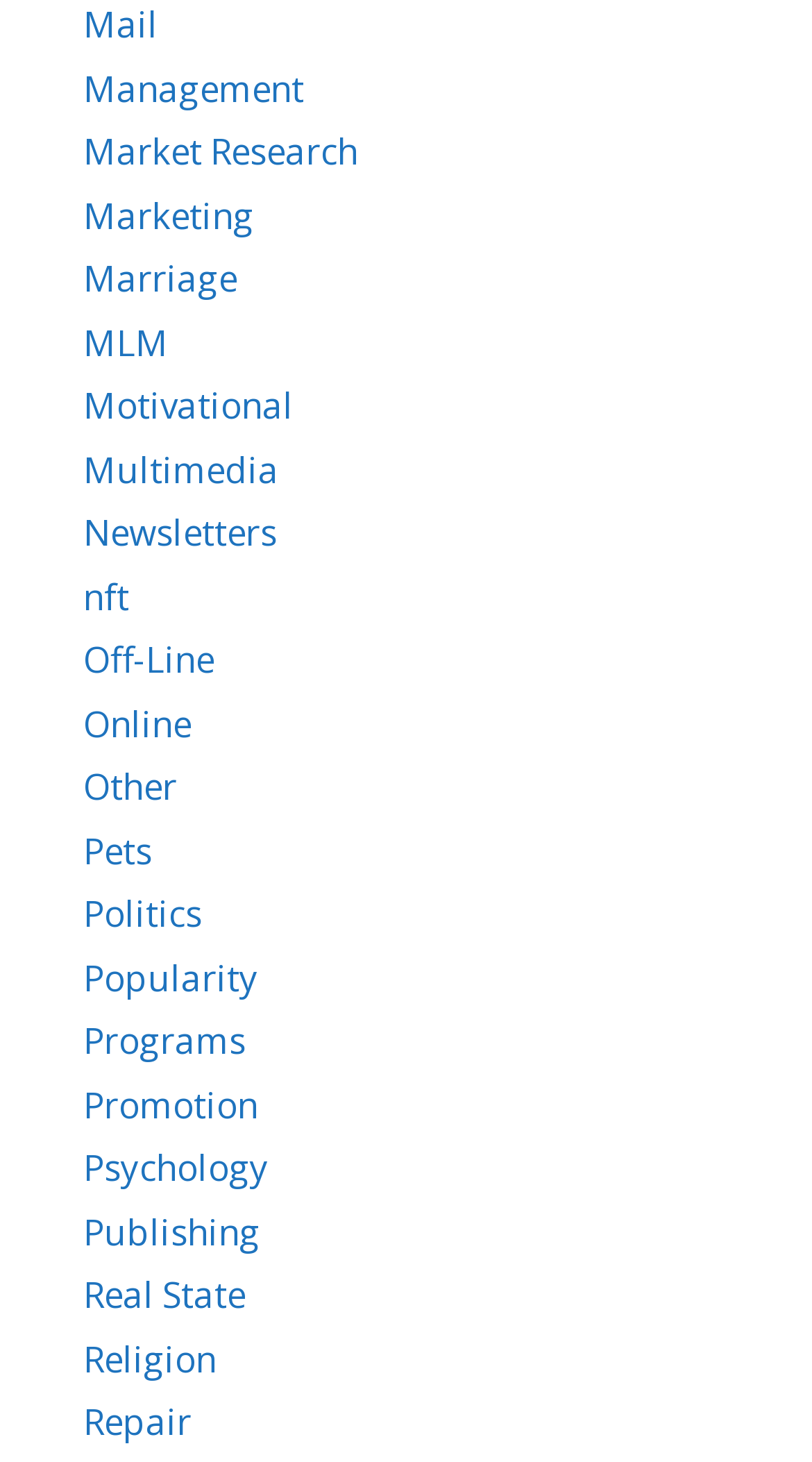How many links are on the webpage?
Using the image, provide a concise answer in one word or a short phrase.

42